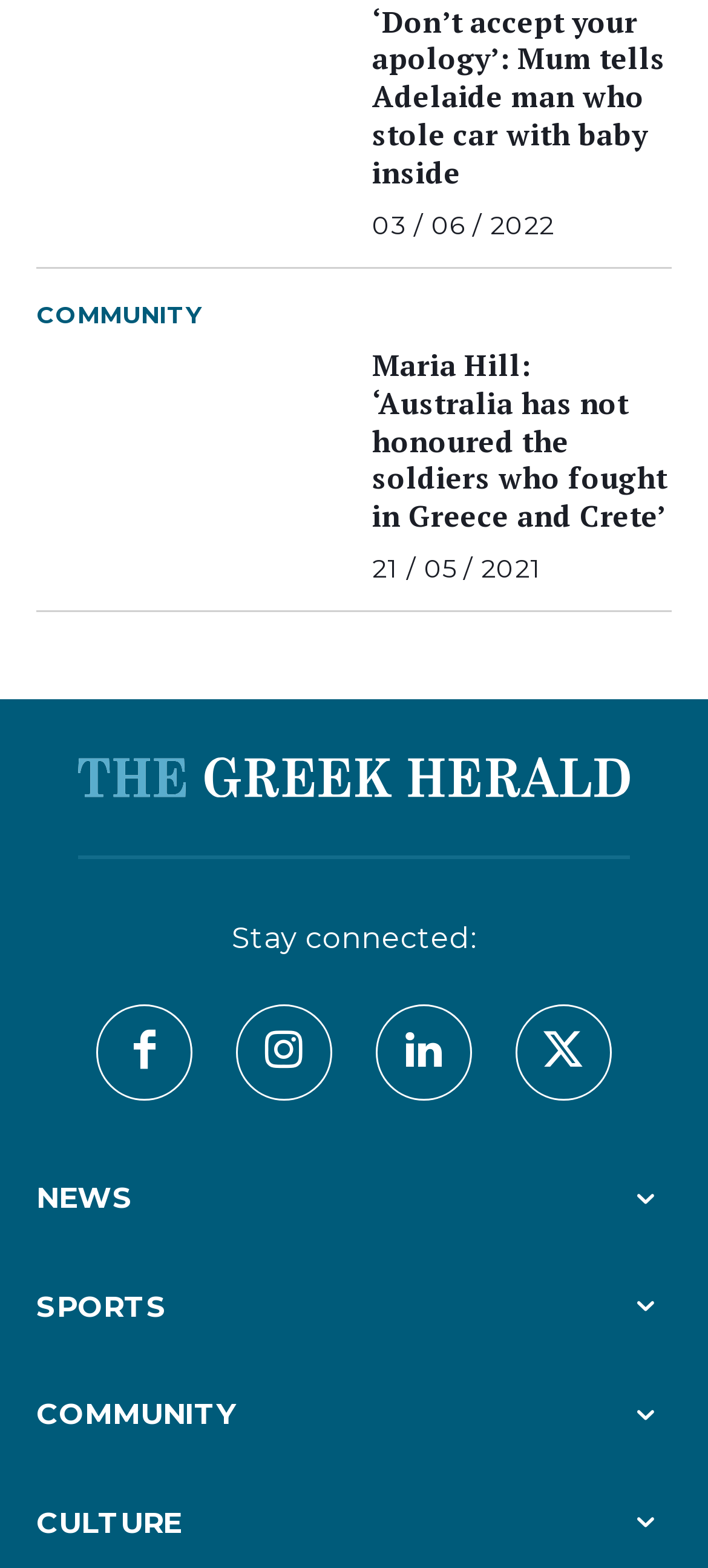What is the title of the second news article?
Refer to the screenshot and respond with a concise word or phrase.

Maria Hill: ‘Australia has not honoured the soldiers who fought in Greece and Crete’